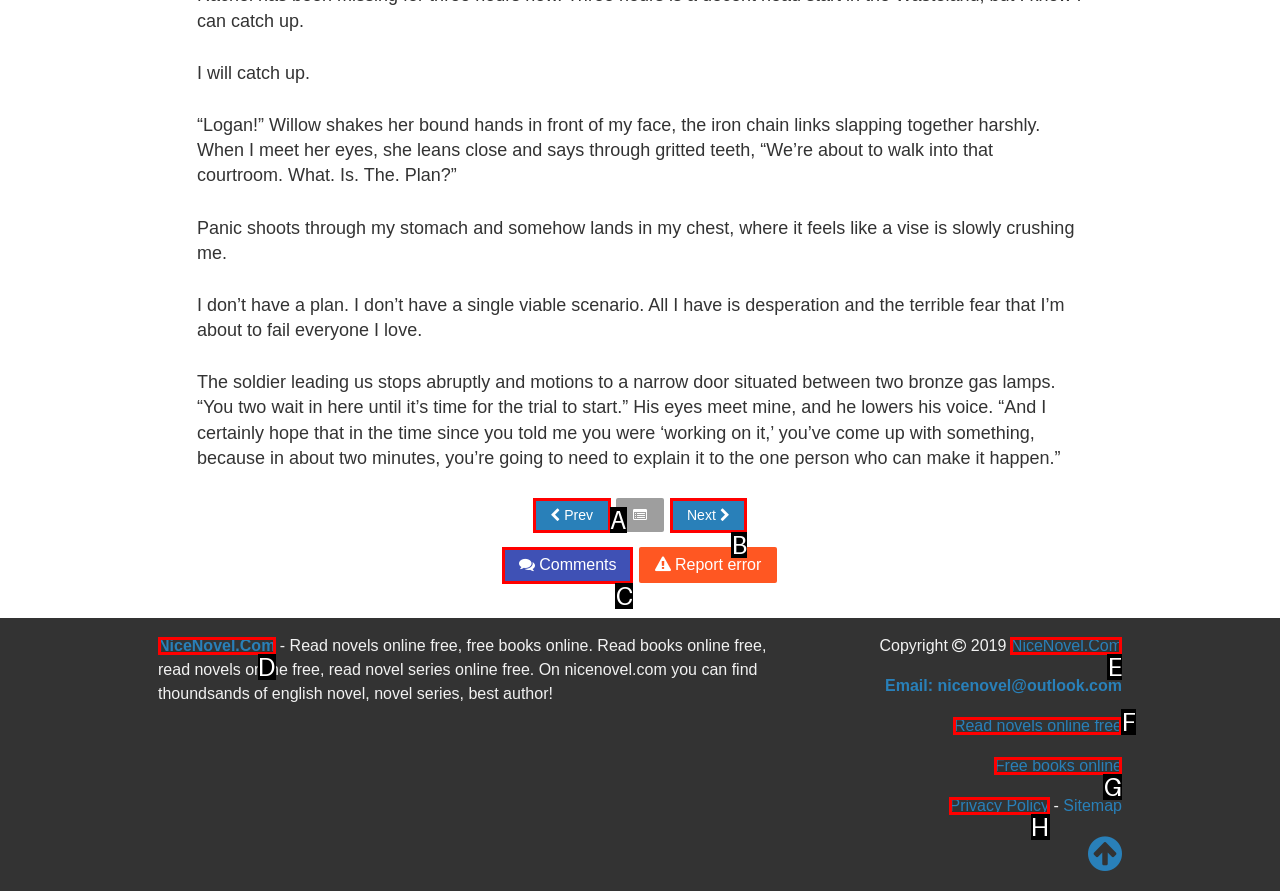Tell me which one HTML element best matches the description: Next Answer with the option's letter from the given choices directly.

B